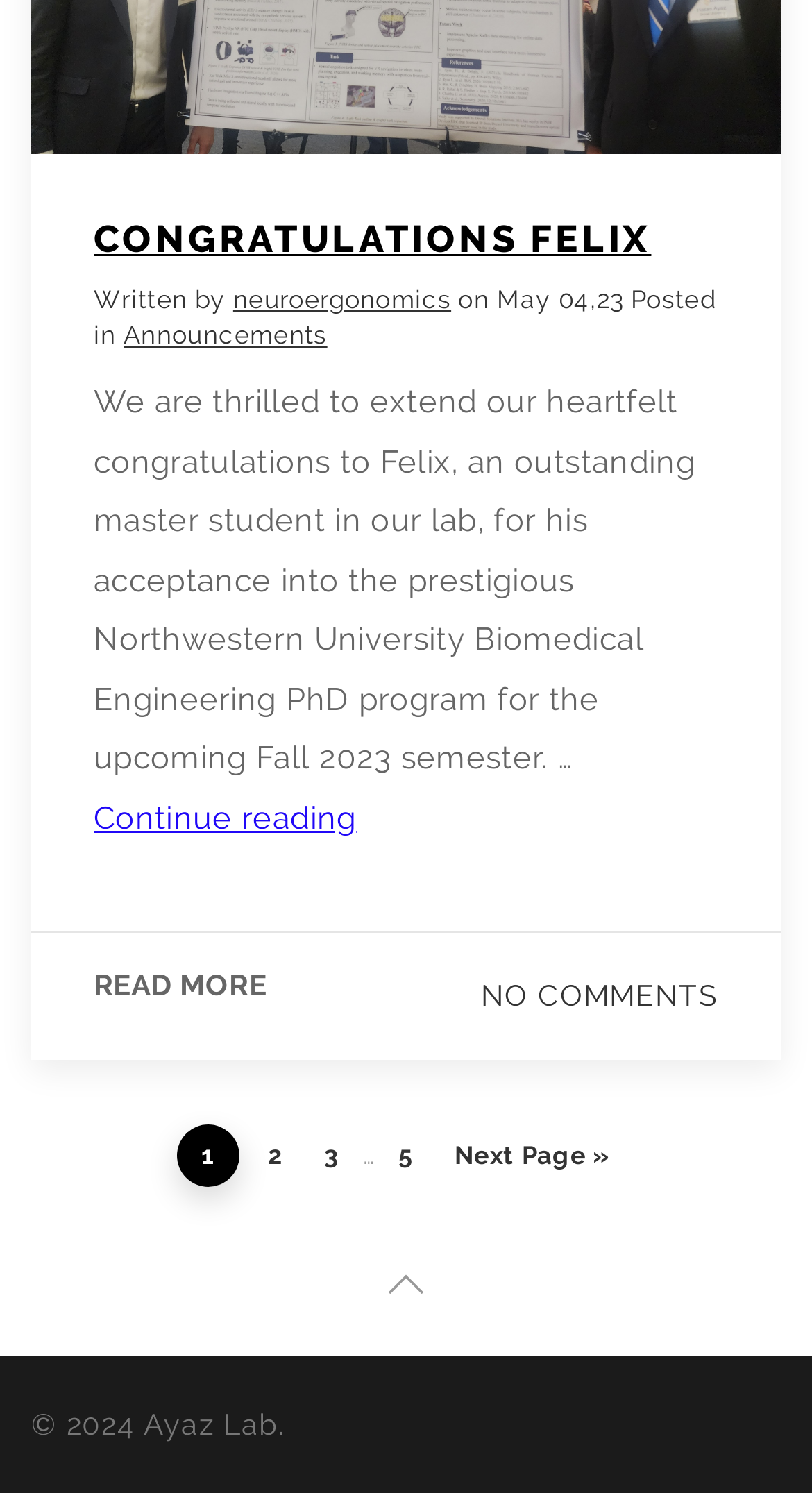Given the description "3", determine the bounding box of the corresponding UI element.

[0.399, 0.765, 0.418, 0.784]